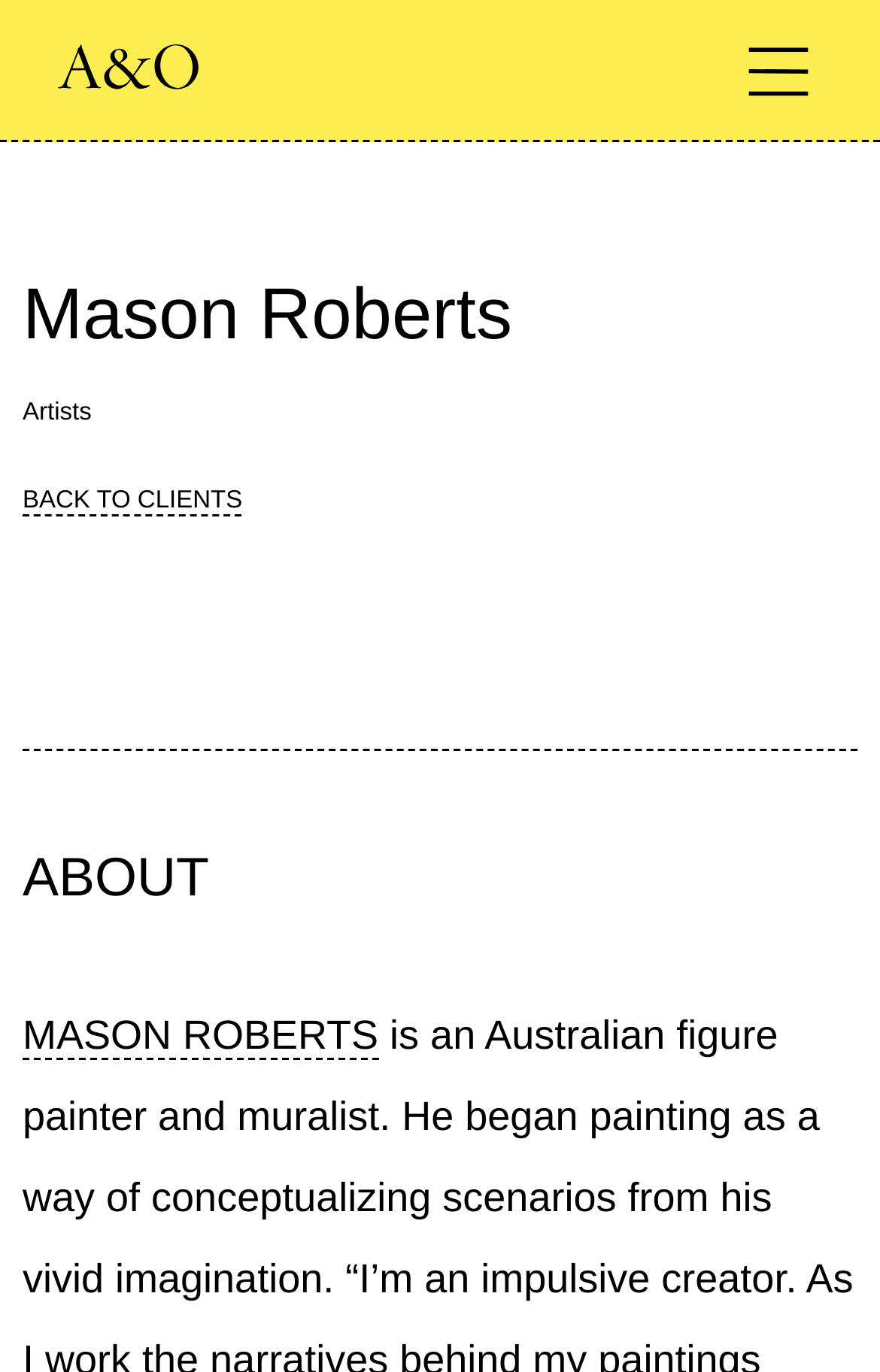How many links are there in the top section of the webpage?
From the image, respond using a single word or phrase.

2